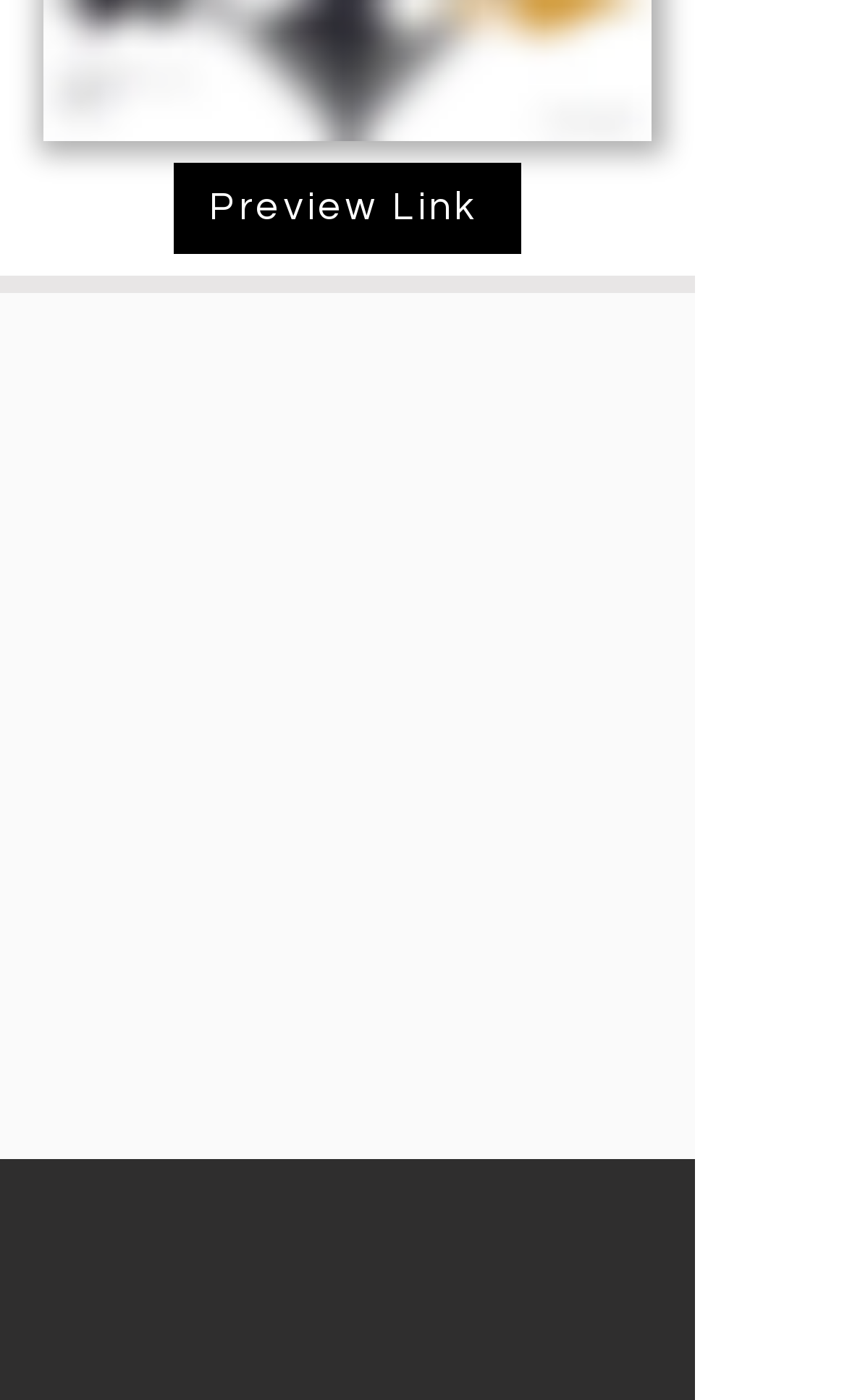Give a one-word or short phrase answer to the question: 
What is the position of the Preview Link?

Top-left